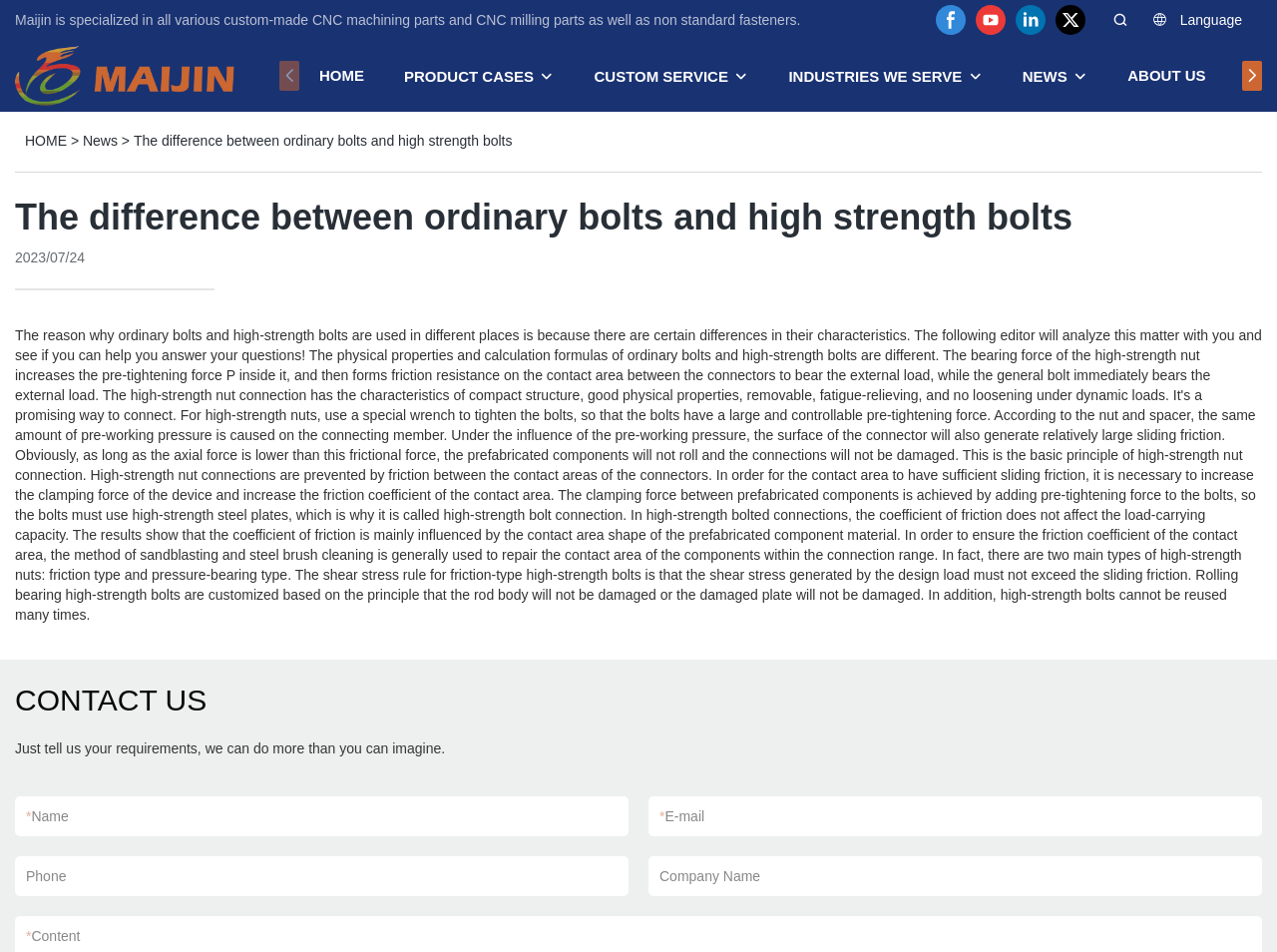Please give a concise answer to this question using a single word or phrase: 
What is the topic of the current webpage?

The difference between ordinary bolts and high strength bolts